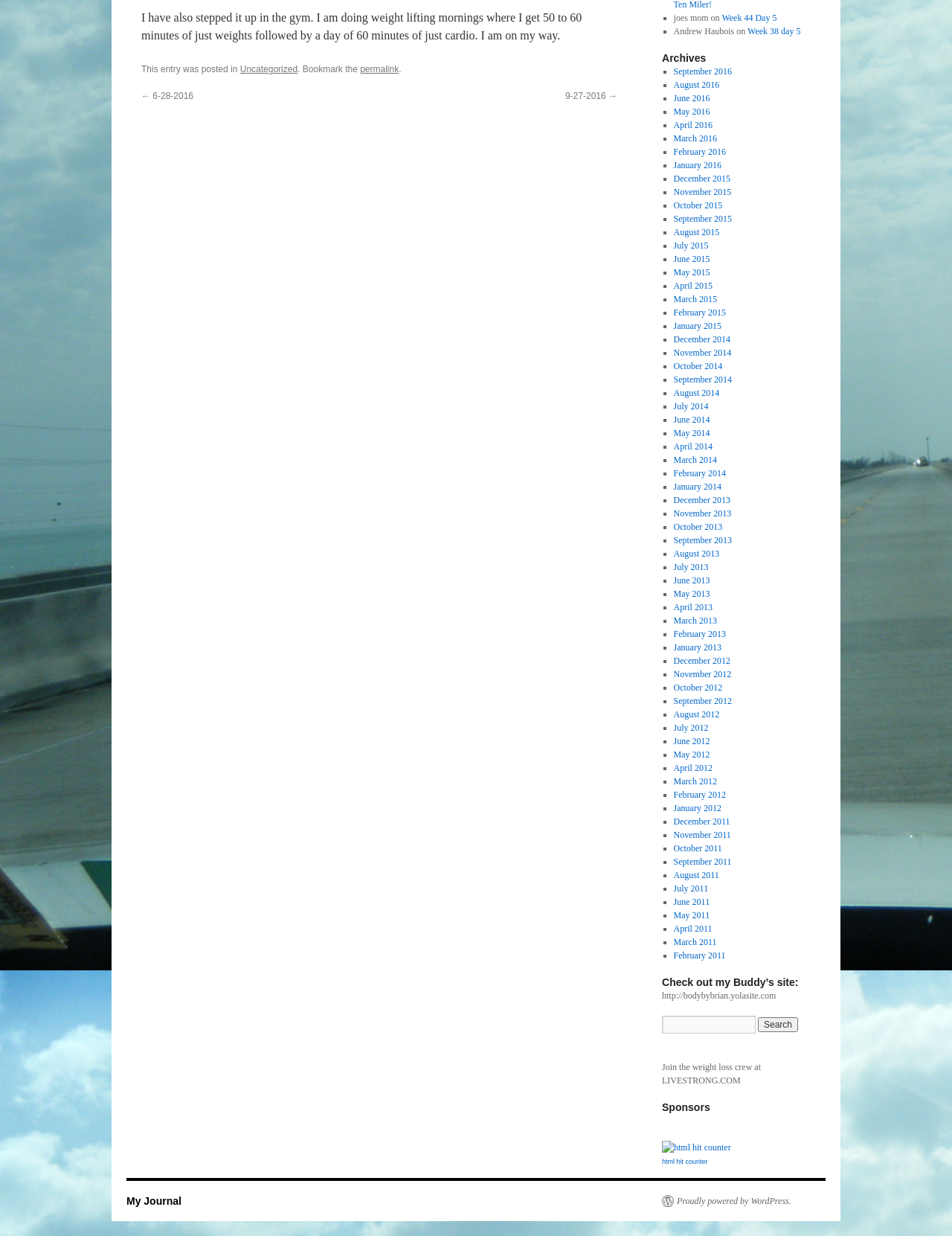From the element description Uncategorized, predict the bounding box coordinates of the UI element. The coordinates must be specified in the format (top-left x, top-left y, bottom-right x, bottom-right y) and should be within the 0 to 1 range.

[0.252, 0.052, 0.313, 0.06]